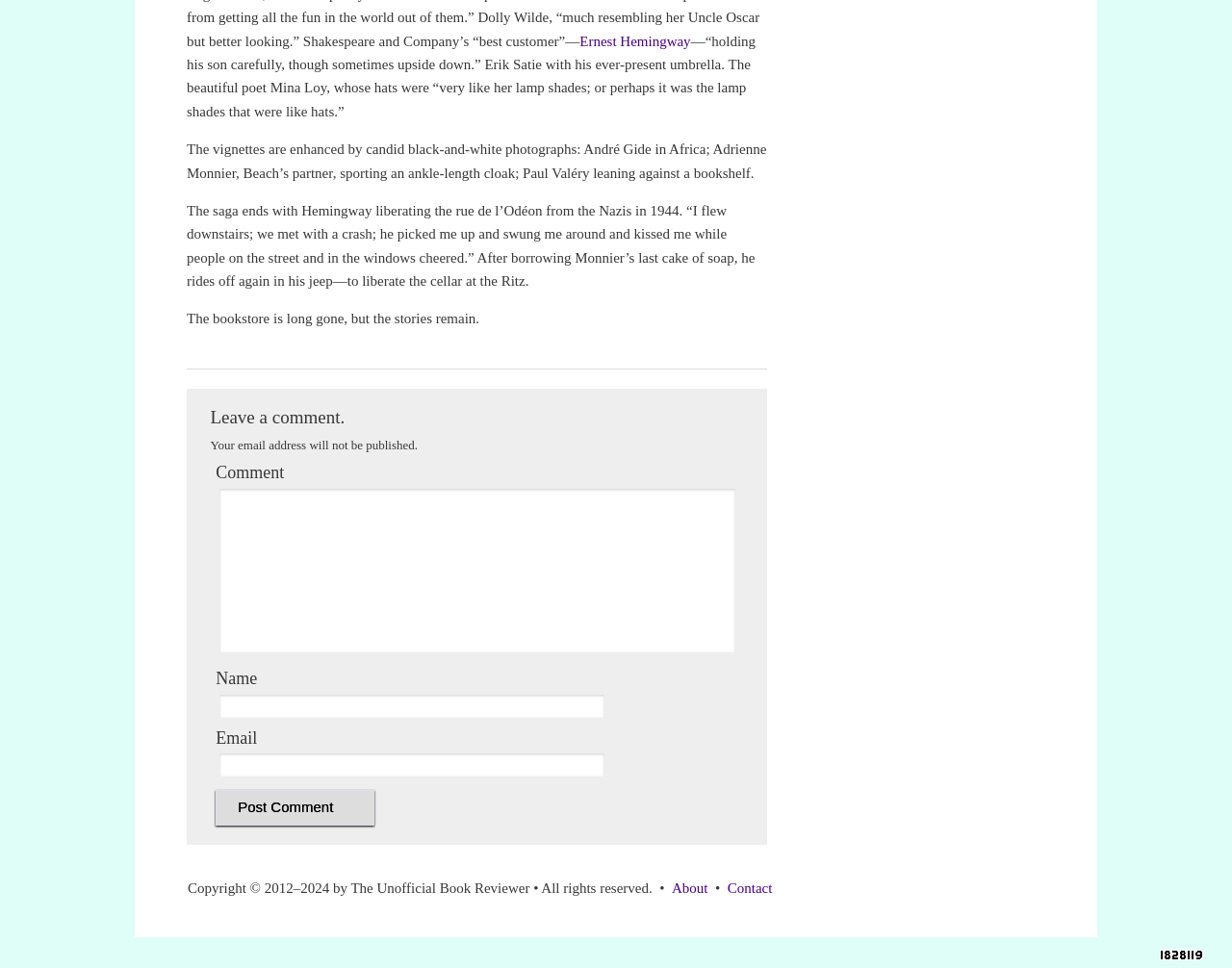Find the bounding box coordinates for the UI element whose description is: "parent_node: Comment name="comment"". The coordinates should be four float numbers between 0 and 1, in the format [left, top, right, bottom].

[0.175, 0.501, 0.6, 0.678]